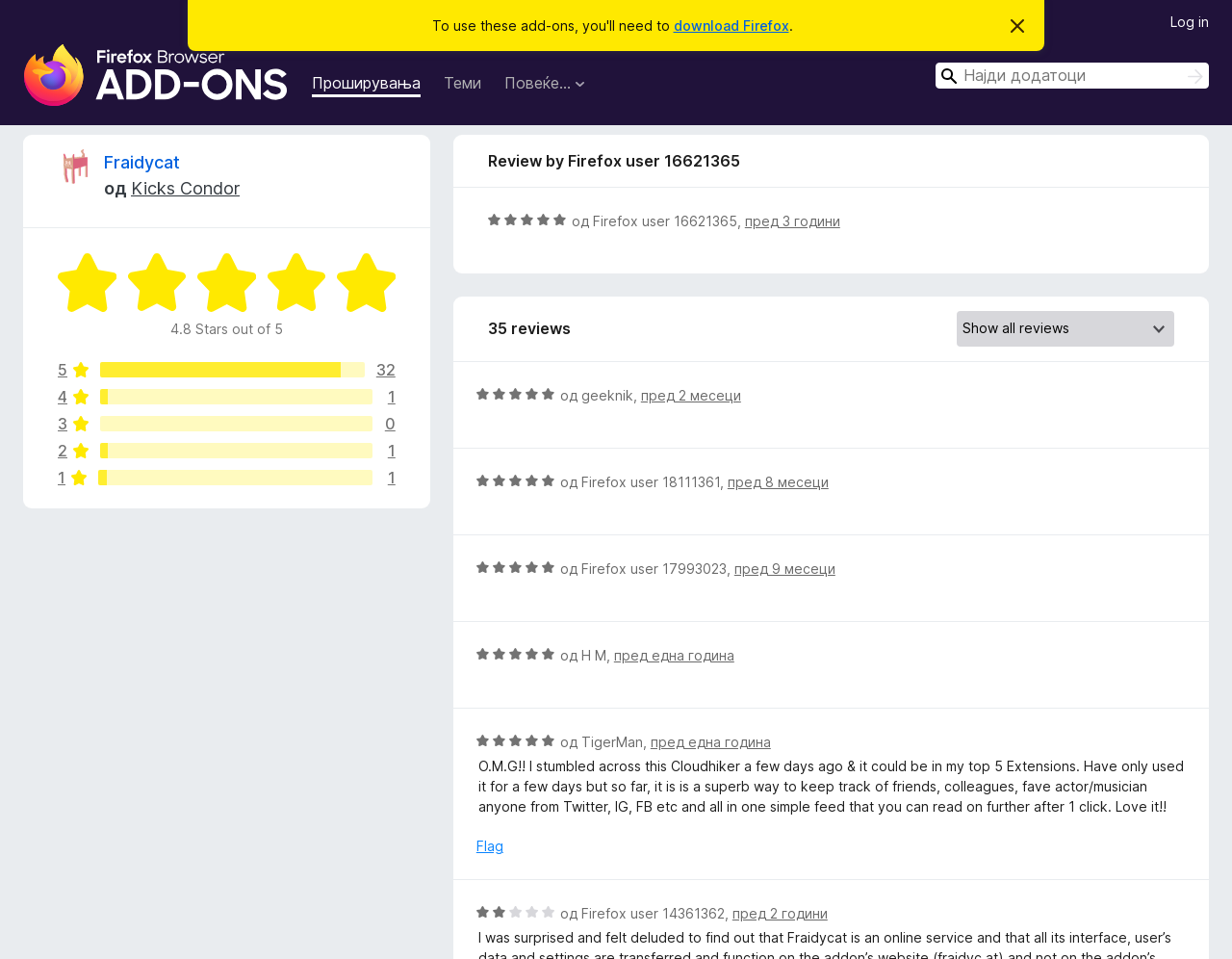Identify the bounding box coordinates of the area that should be clicked in order to complete the given instruction: "Search for add-ons". The bounding box coordinates should be four float numbers between 0 and 1, i.e., [left, top, right, bottom].

[0.759, 0.065, 0.981, 0.092]